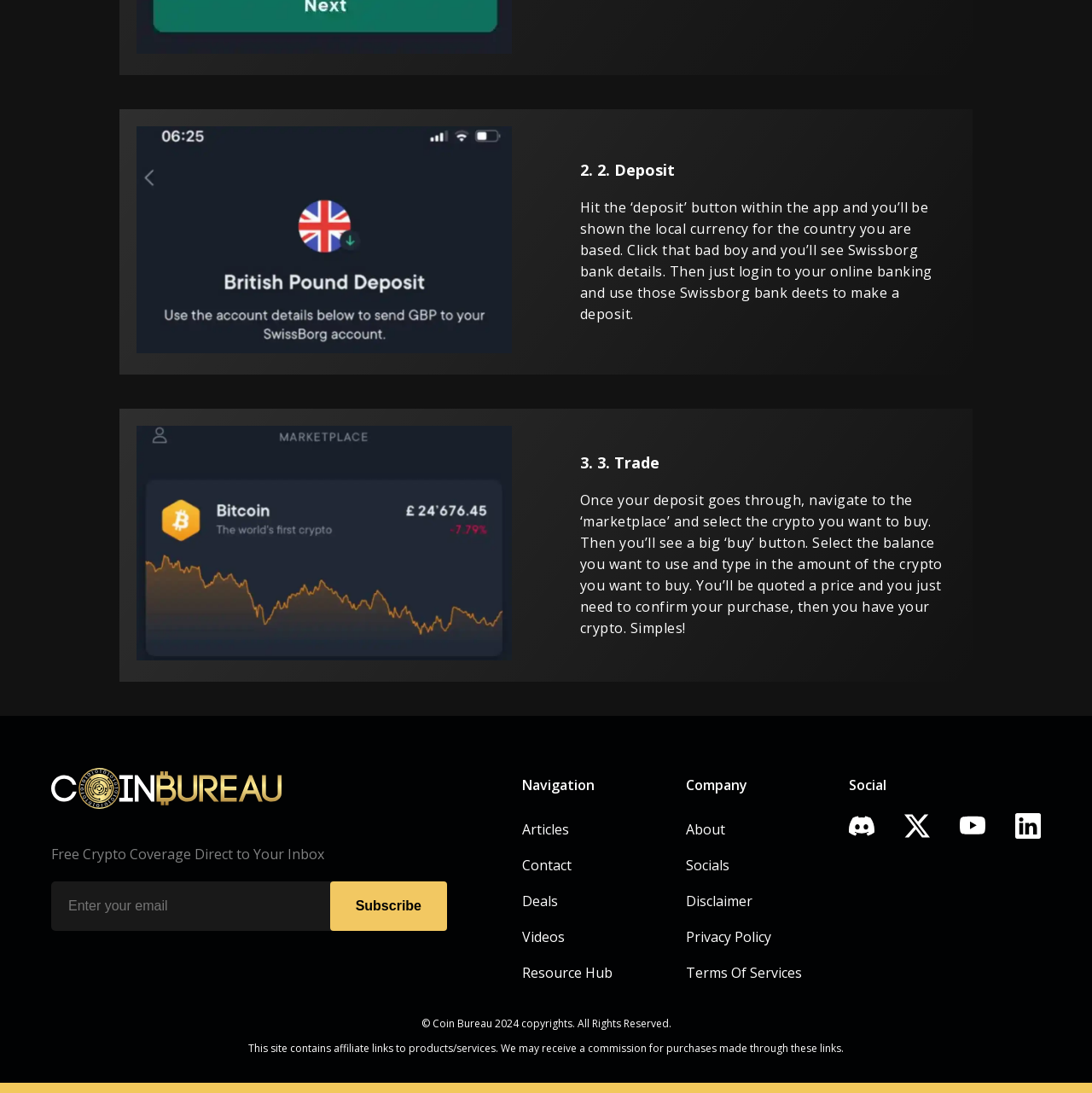Provide the bounding box coordinates for the area that should be clicked to complete the instruction: "Click the ABOUT US link".

None